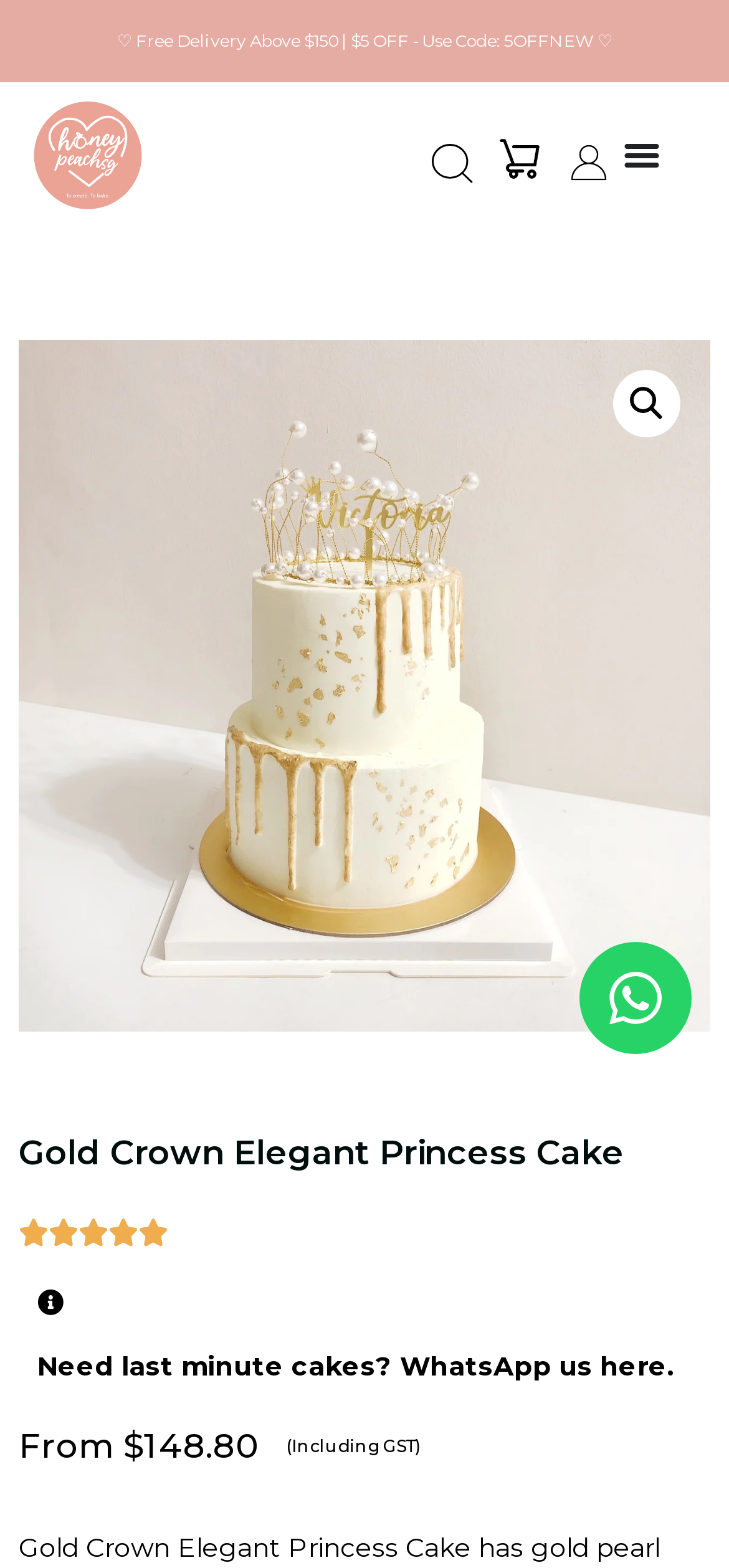Please mark the bounding box coordinates of the area that should be clicked to carry out the instruction: "Contact us through WhatsApp".

[0.795, 0.601, 0.949, 0.672]